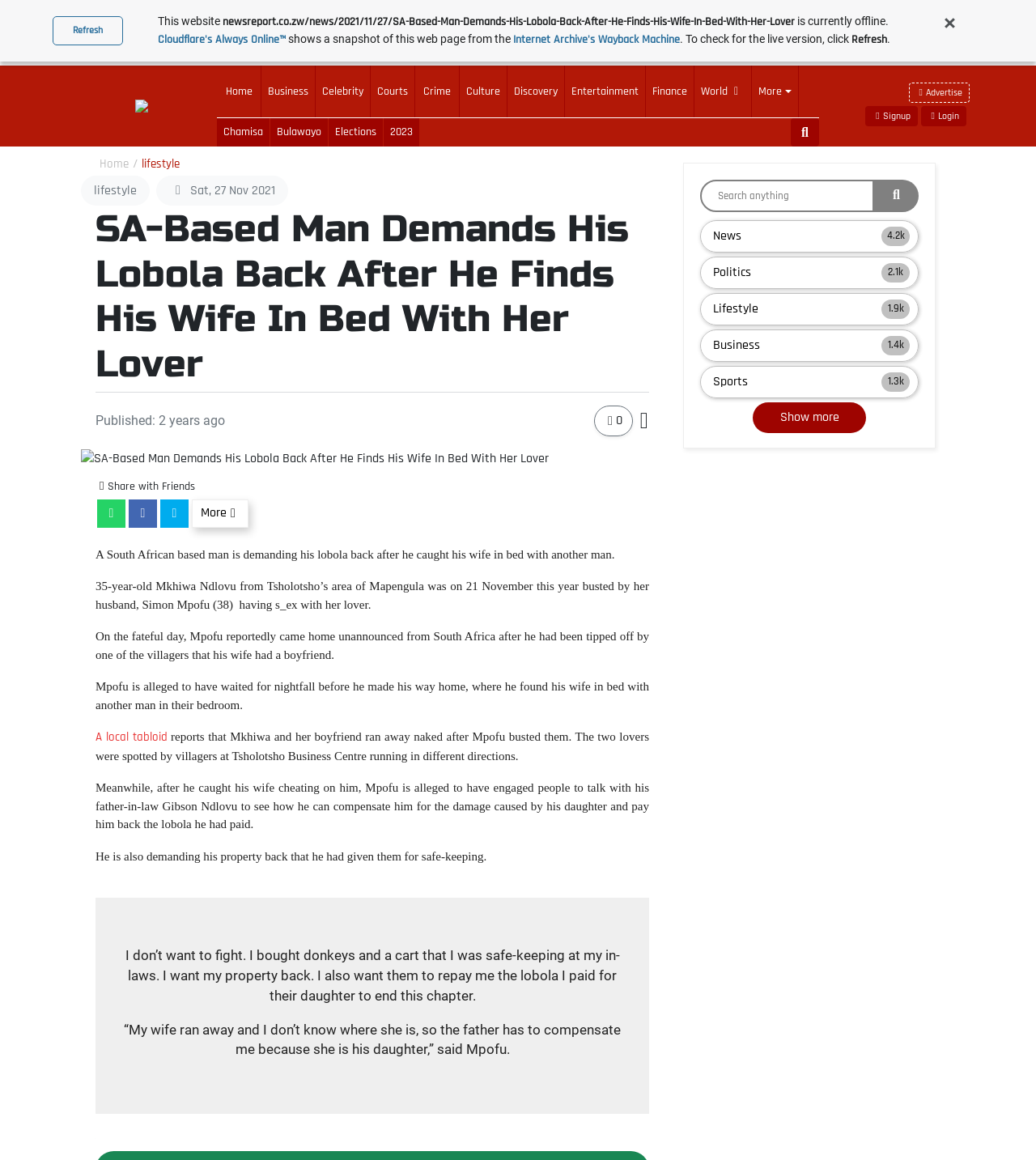Please determine the bounding box coordinates of the element to click on in order to accomplish the following task: "Go to the Home page". Ensure the coordinates are four float numbers ranging from 0 to 1, i.e., [left, top, right, bottom].

[0.209, 0.057, 0.252, 0.101]